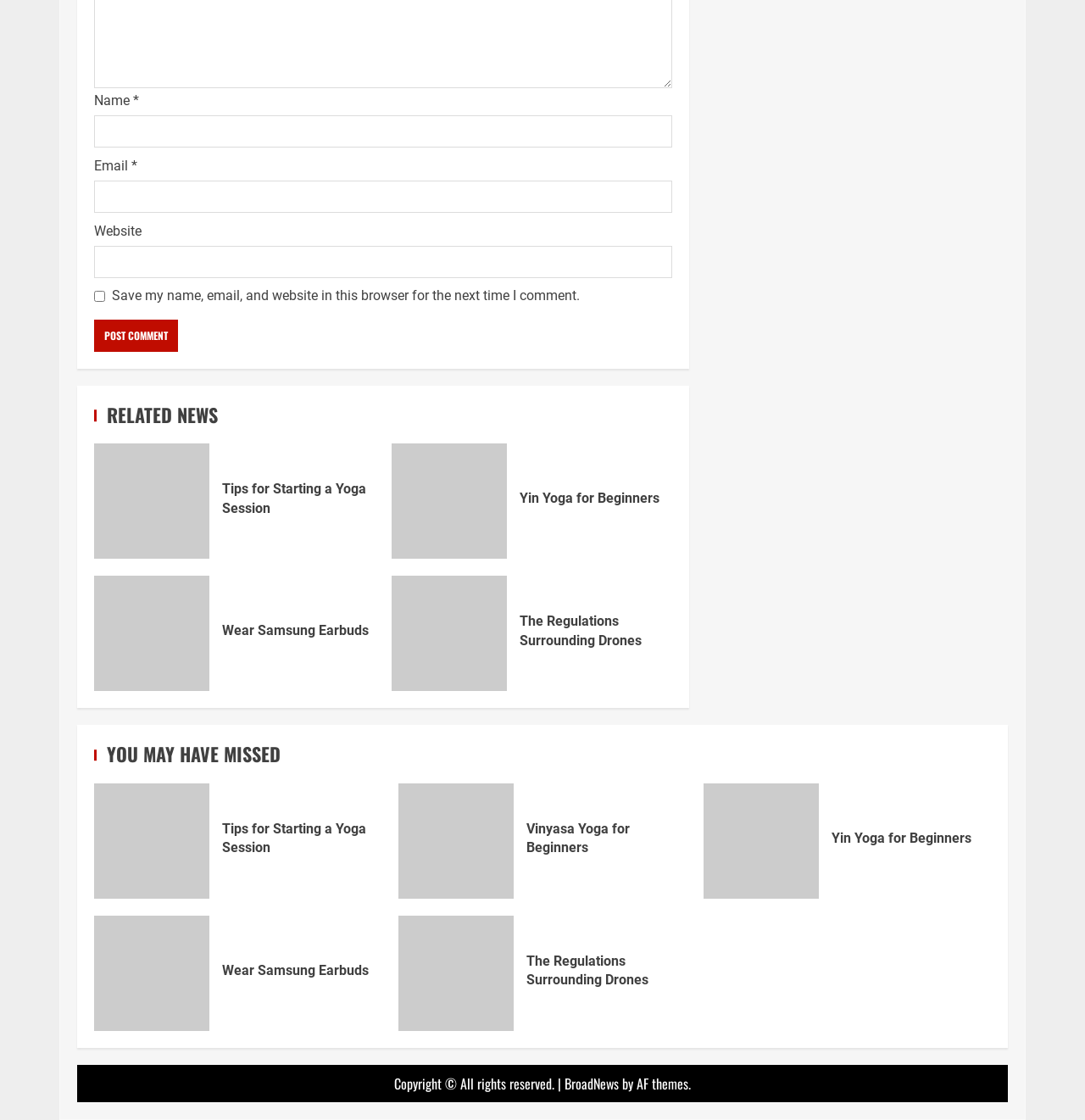Determine the bounding box for the UI element that matches this description: "Yin Yoga for Beginners".

[0.479, 0.438, 0.608, 0.452]